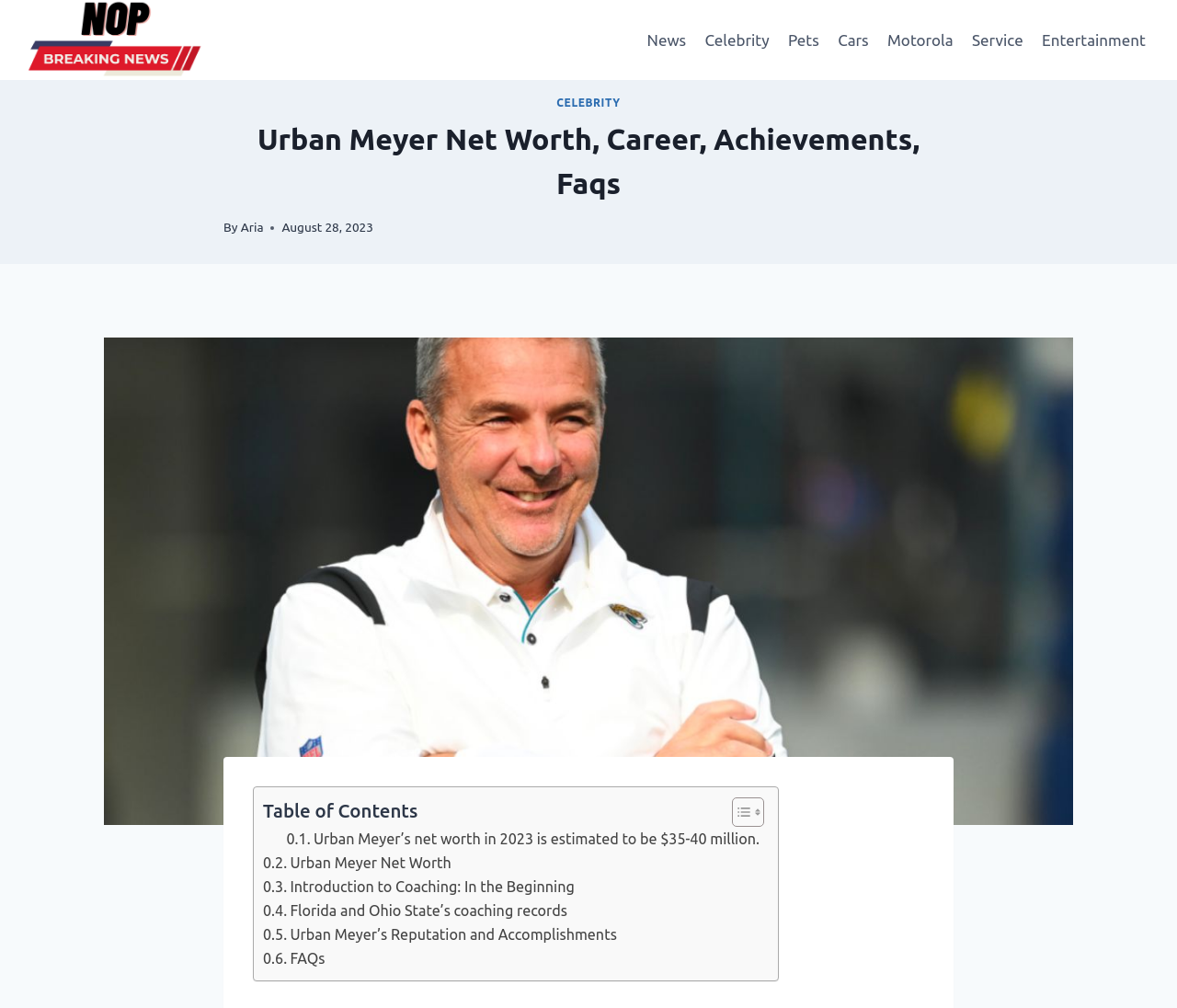Identify the first-level heading on the webpage and generate its text content.

Urban Meyer Net Worth, Career, Achievements, Faqs